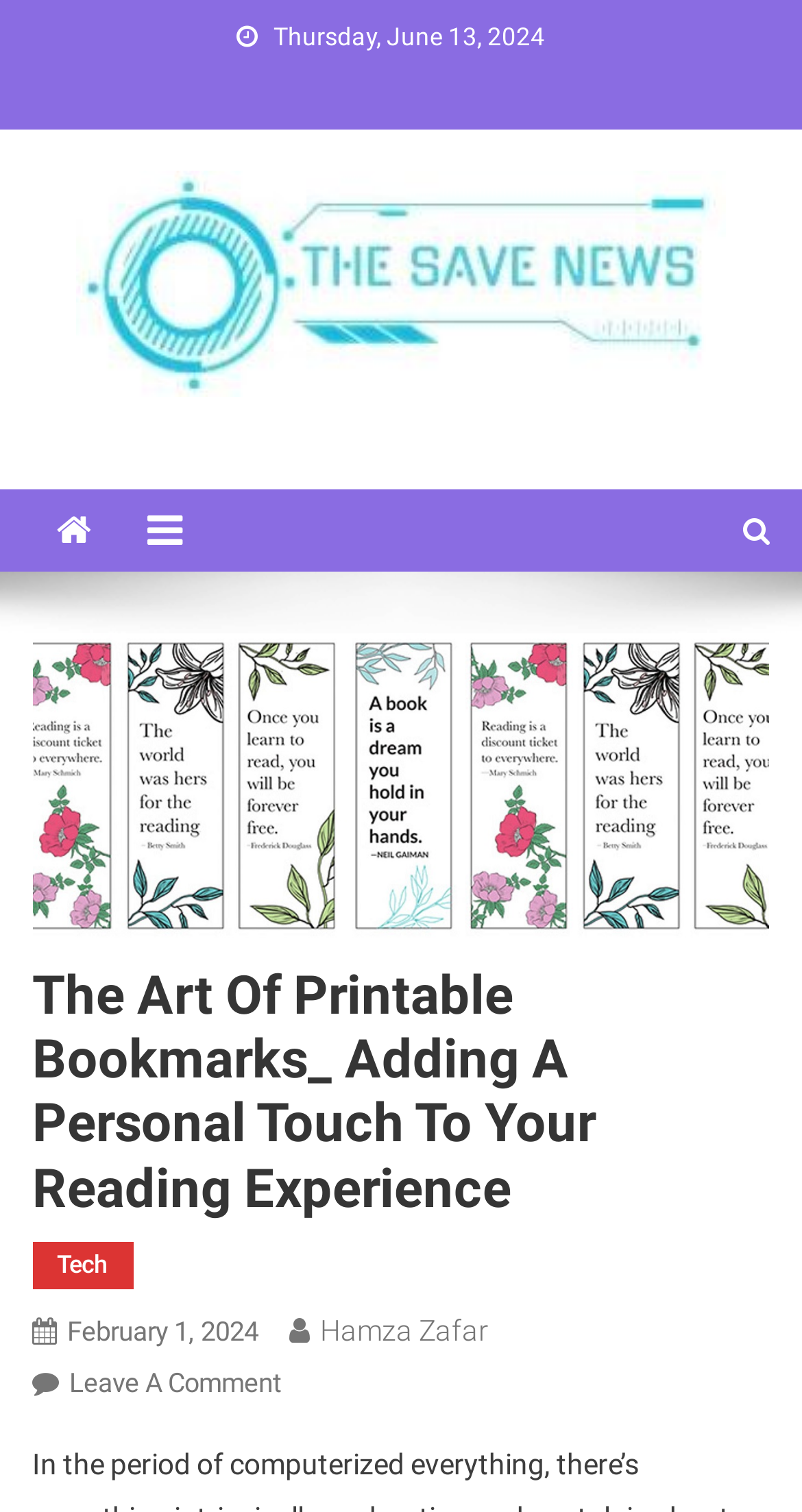What is the category of the article?
Give a single word or phrase as your answer by examining the image.

Tech